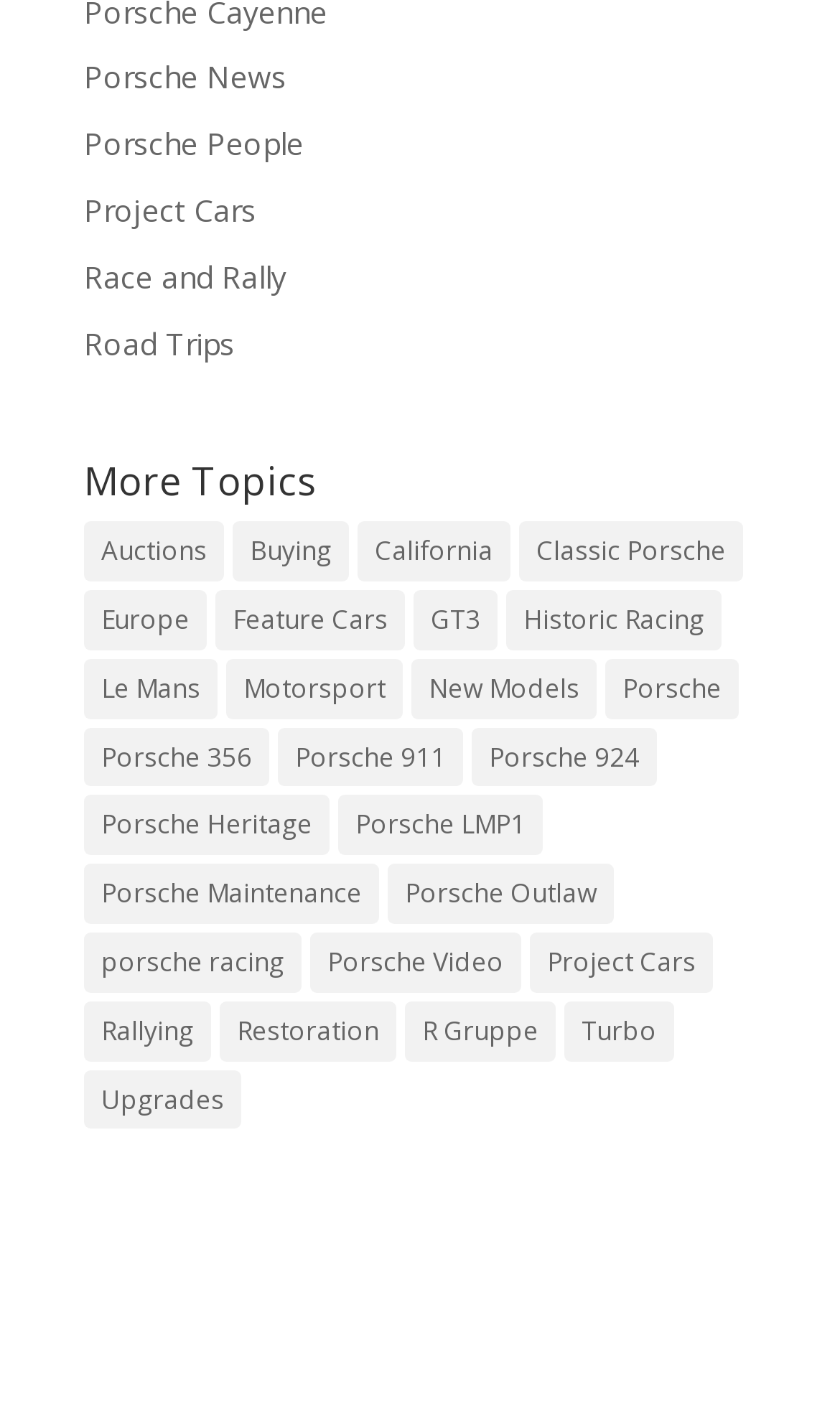Using a single word or phrase, answer the following question: 
How many items are related to Porsche 911?

478